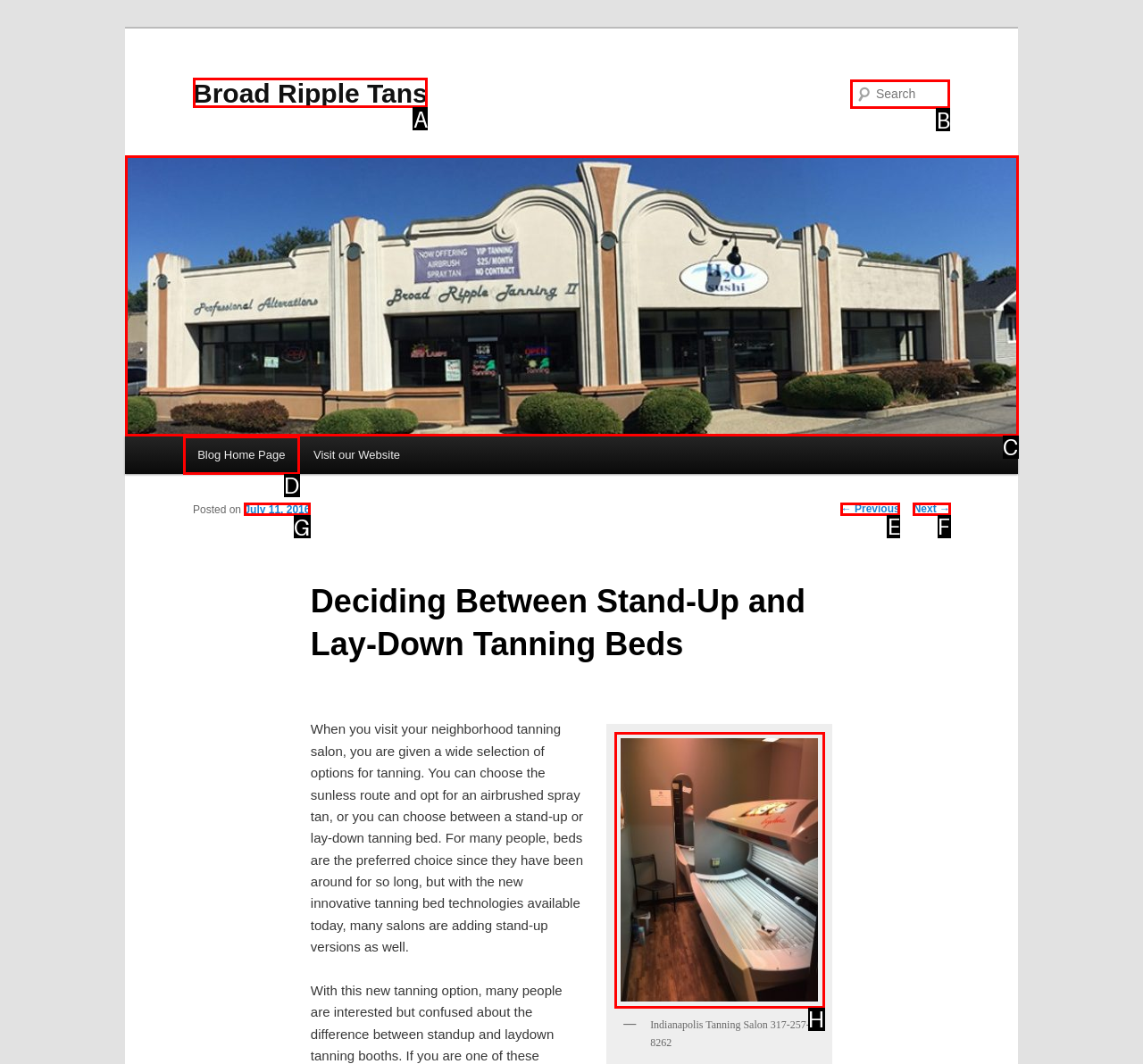Select the UI element that should be clicked to execute the following task: Search for something
Provide the letter of the correct choice from the given options.

B